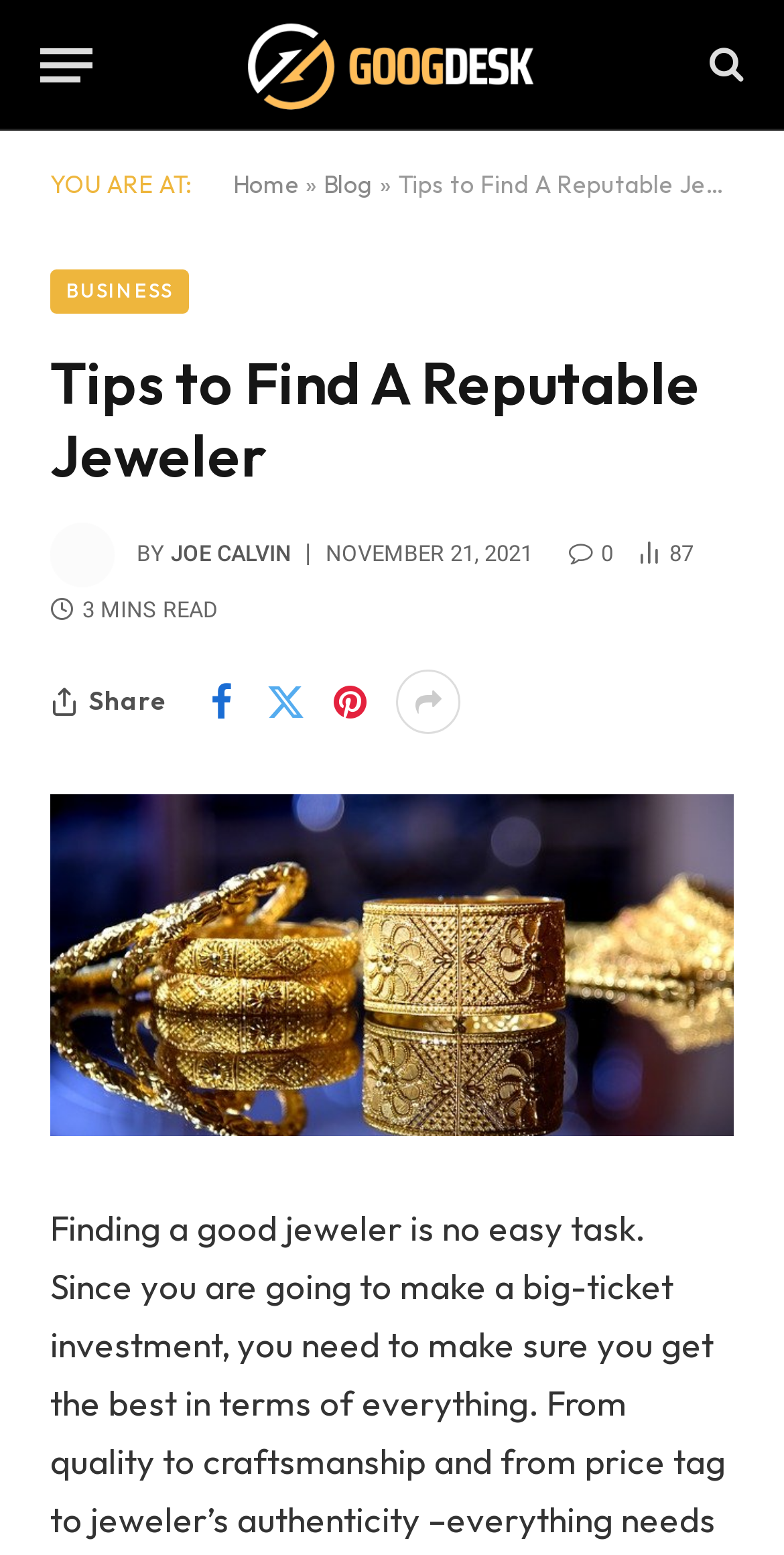Create a detailed summary of all the visual and textual information on the webpage.

The webpage is about finding a reputable jeweler, with a focus on making a big-ticket investment. At the top left, there is a button labeled "Menu" and a link to "Googdesk" with an accompanying image. To the right of these elements, there is a link with a search icon. Below these top elements, there is a section indicating the current location, "YOU ARE AT:", with links to "Home" and "Blog" separated by a "»" symbol.

The main content of the webpage is headed by a title, "Tips to Find A Reputable Jeweler", which is also a link. Below the title, there is an image of a person, Joe Calvin, with a byline and a timestamp indicating the article was published on November 21, 2021. To the right of the timestamp, there is a link with a comment icon and a label indicating 87 article views.

The article itself is summarized as a 3-minute read, and there are social media sharing links below the summary. The main article content is not explicitly described in the accessibility tree, but it is likely to be a detailed guide on finding a reputable jeweler, given the title and meta description.